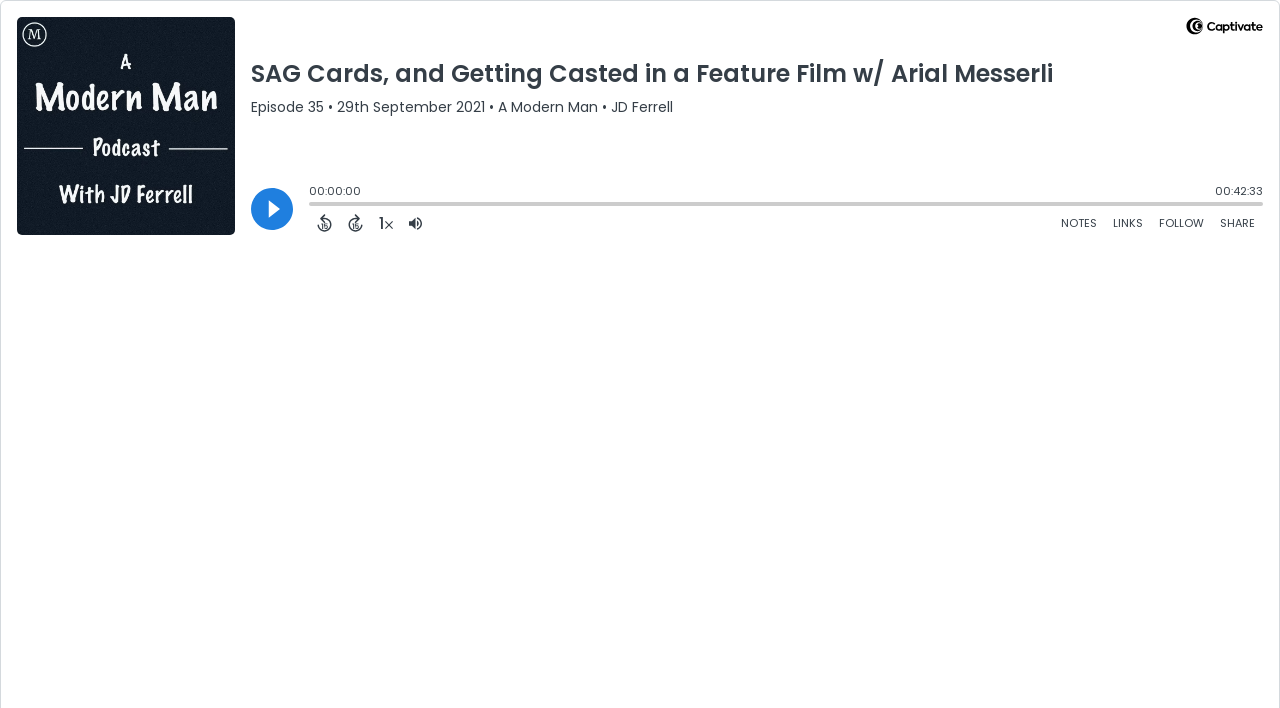Determine the bounding box of the UI element mentioned here: "parent_node: 1 aria-label="Adjust volume"". The coordinates must be in the format [left, top, right, bottom] with values ranging from 0 to 1.

[0.313, 0.298, 0.336, 0.332]